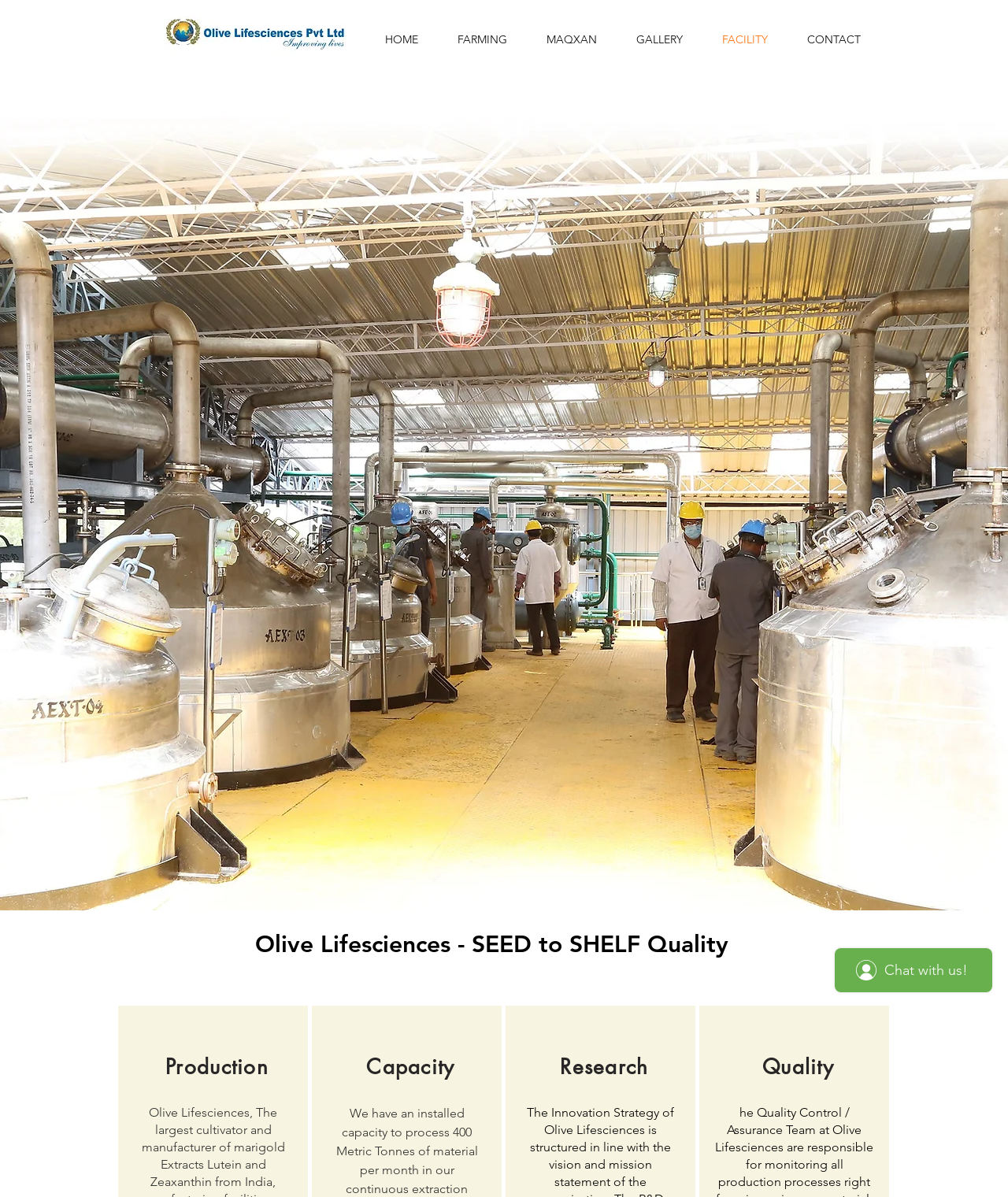Respond to the following query with just one word or a short phrase: 
What is the main product of the company?

Lutein products